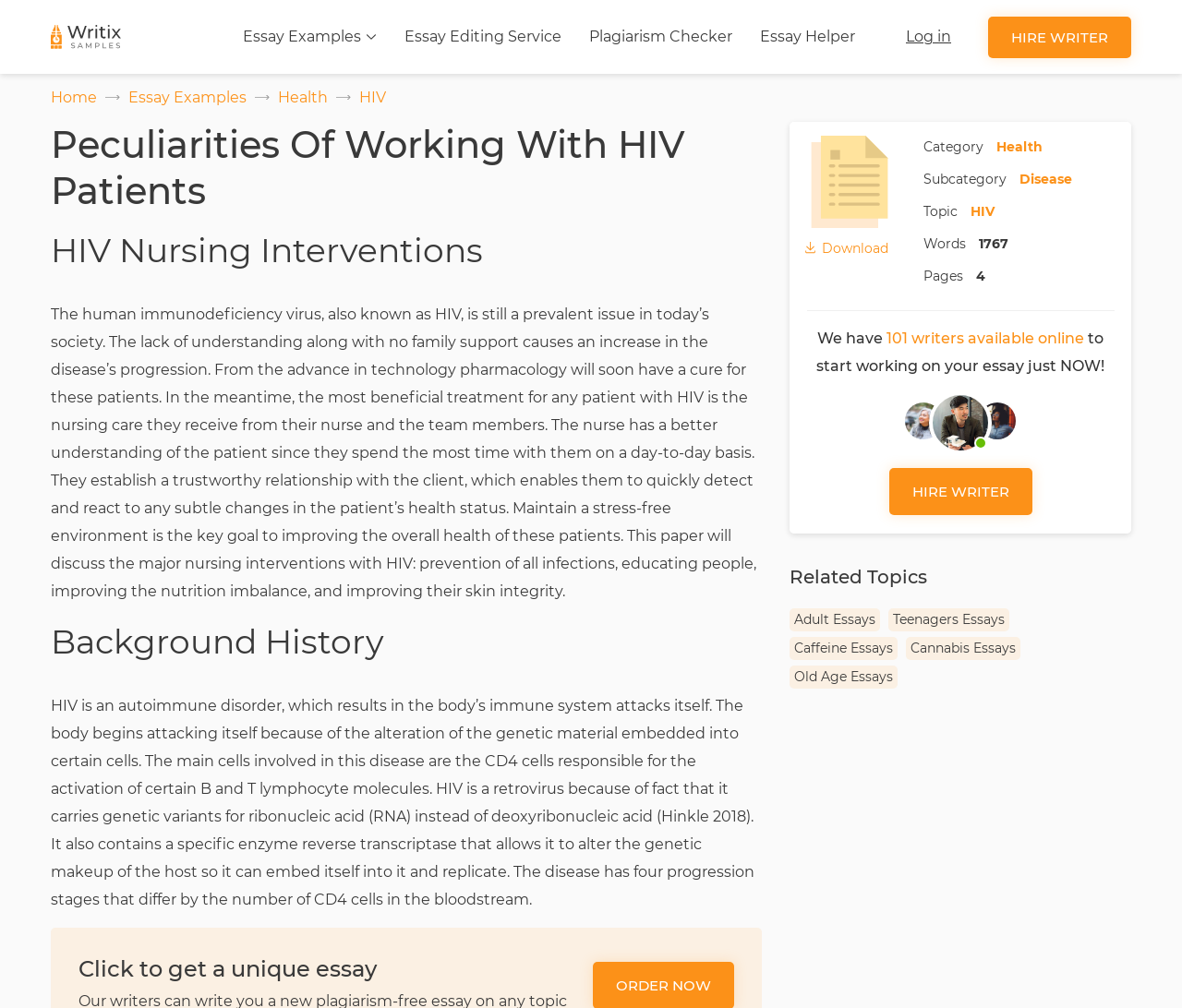Determine the bounding box coordinates for the UI element with the following description: "Teenagers Essays". The coordinates should be four float numbers between 0 and 1, represented as [left, top, right, bottom].

[0.752, 0.604, 0.854, 0.627]